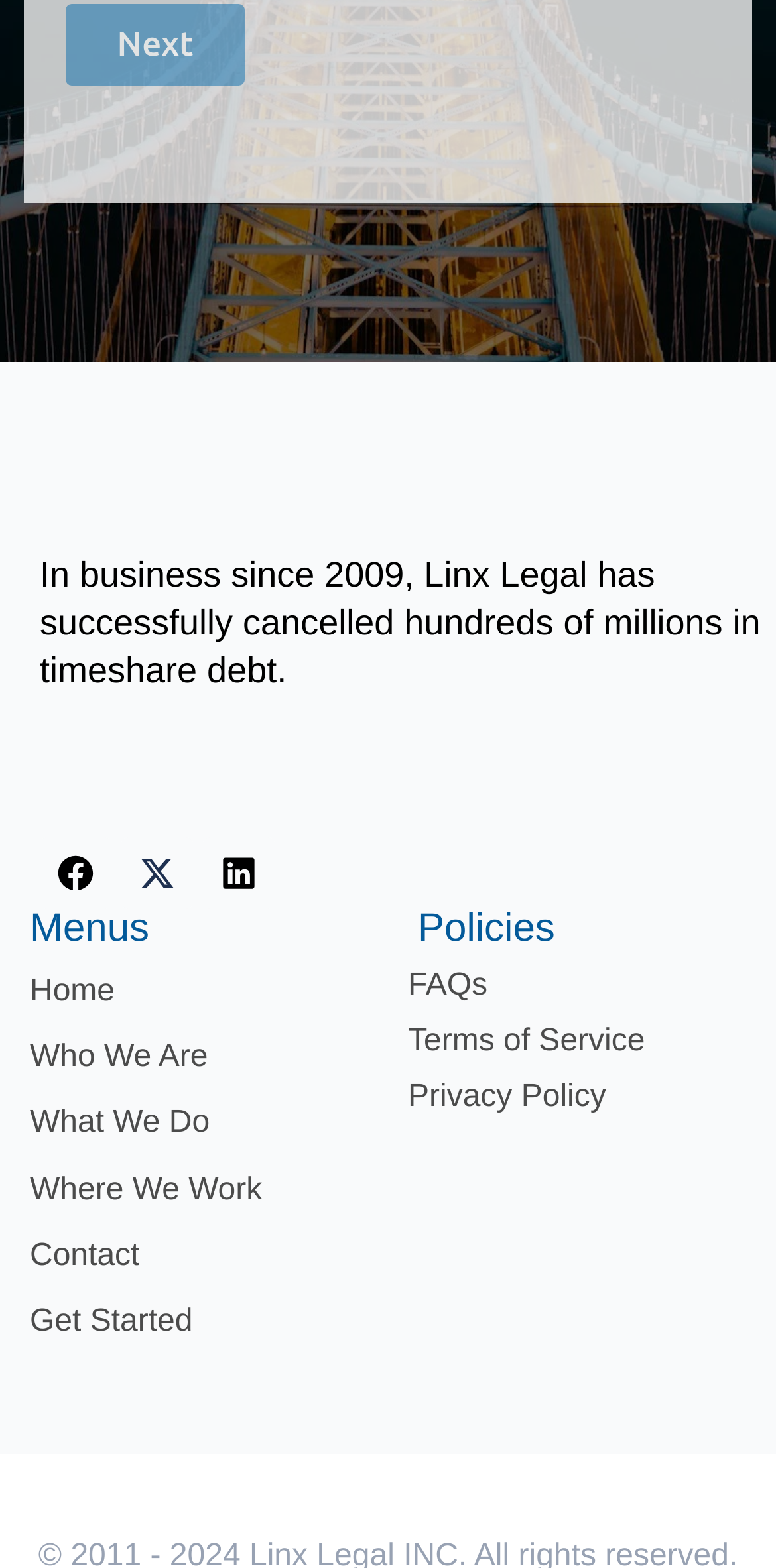Please identify the bounding box coordinates of the element's region that I should click in order to complete the following instruction: "Visit Facebook page". The bounding box coordinates consist of four float numbers between 0 and 1, i.e., [left, top, right, bottom].

[0.051, 0.534, 0.144, 0.58]